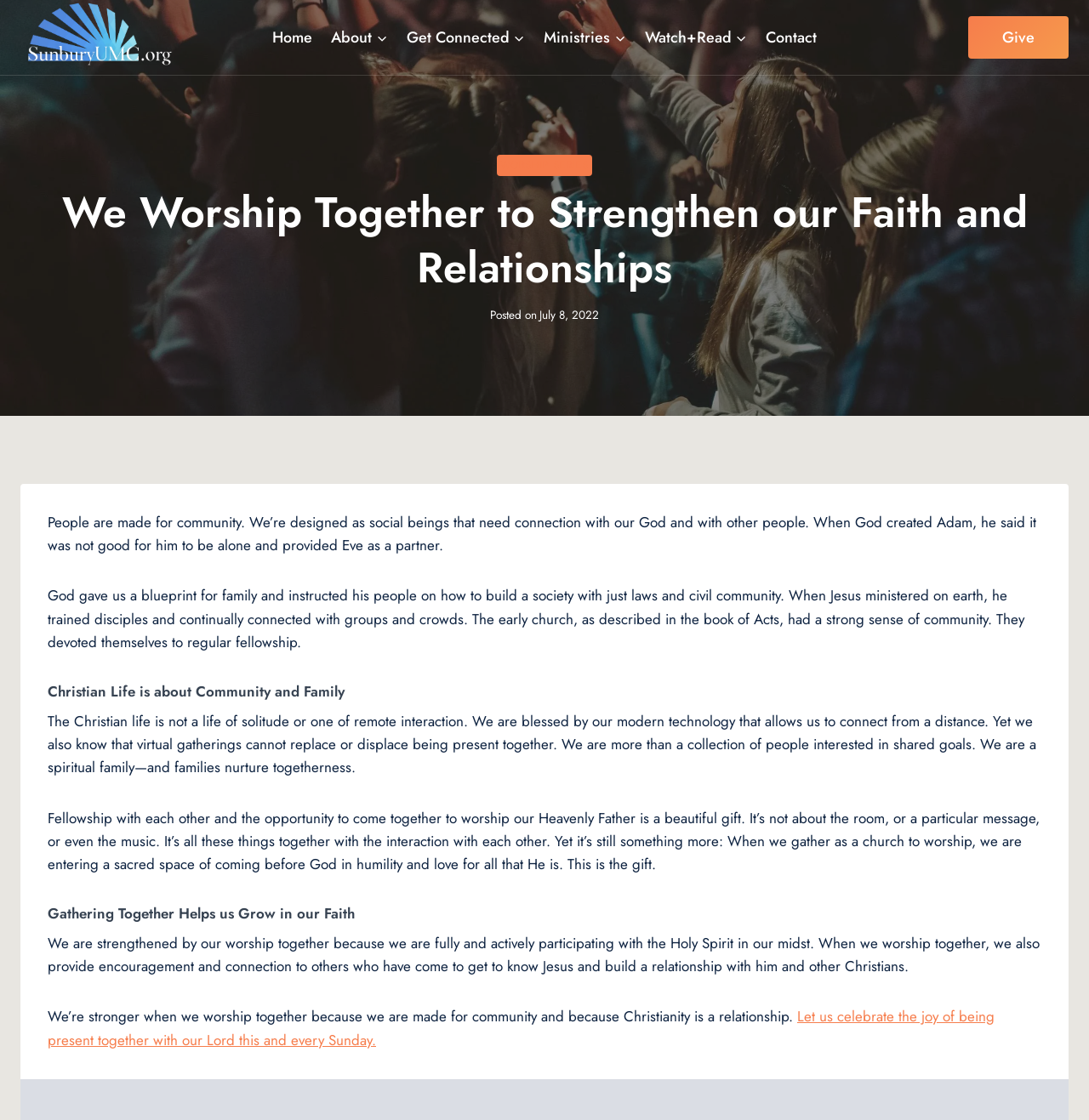Determine the bounding box coordinates for the element that should be clicked to follow this instruction: "Click on the 'Home' link". The coordinates should be given as four float numbers between 0 and 1, in the format [left, top, right, bottom].

[0.241, 0.014, 0.295, 0.053]